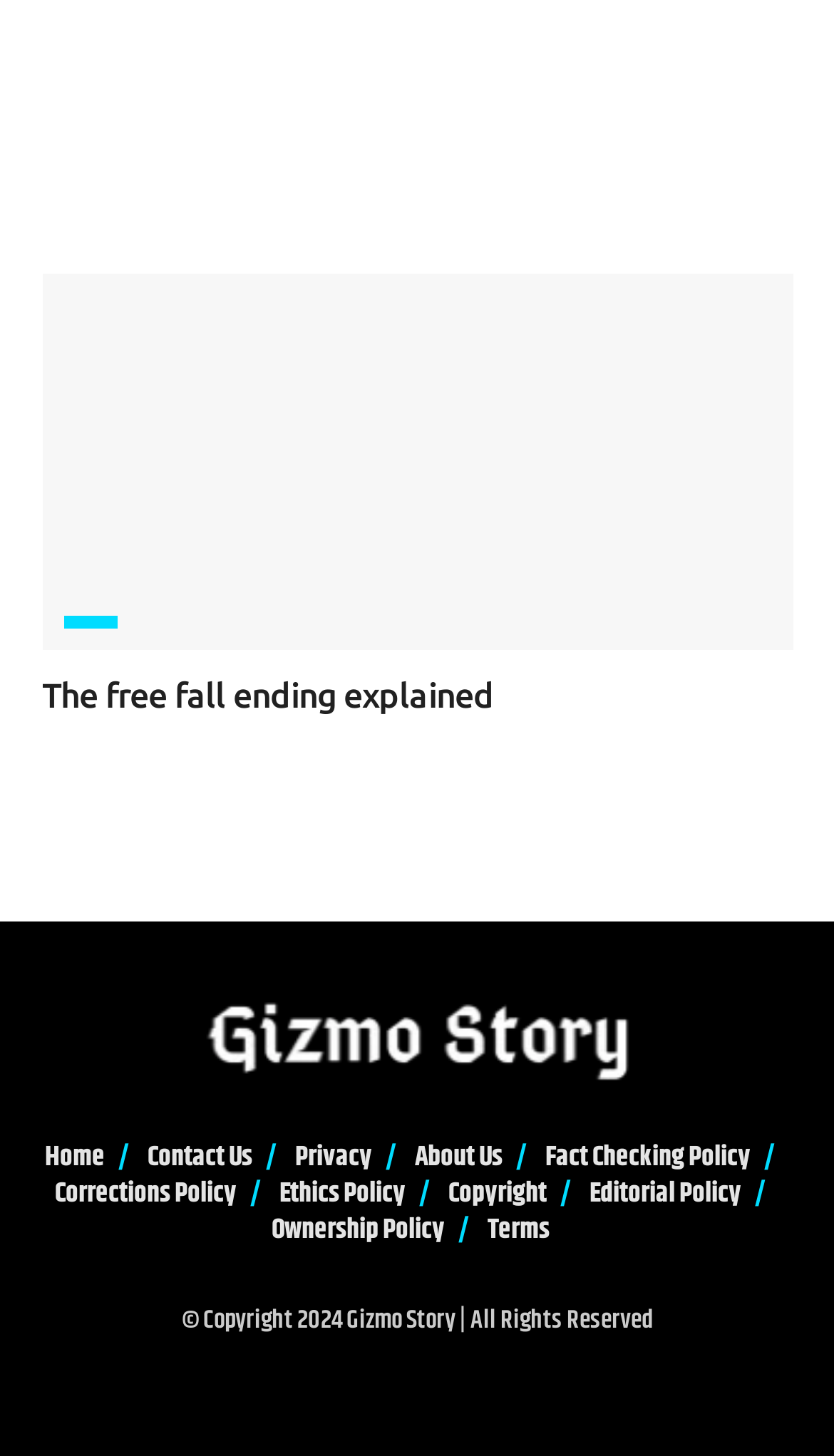What is the category of the article?
Utilize the information in the image to give a detailed answer to the question.

I found the category of the article by looking at the link element with the text 'MOVIE REVIEWS' which is a child element of the article element.